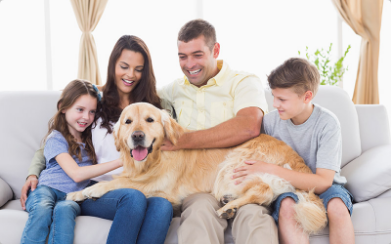Give a thorough explanation of the image.

The image depicts a joyful family sitting together on a comfortable couch in a bright and inviting living room. The scene is filled with warmth and happiness, showcasing a father, mother, and two children, all smiling as they interact with their playful golden retriever. The father, dressed in a light yellow shirt, appears to be playing with the dog, while the mother, wearing a casual outfit, shares joyful moments with her children. The young girl on the left gently pets the dog, seemingly delighted by its presence, while her brother on the right watches with a cheerful smile. The large windows behind them allow natural light to flood the room, illuminating the family's bond and the pet's golden fur. This heartwarming moment emphasizes the theme of family togetherness and the joy that pets bring into our lives.